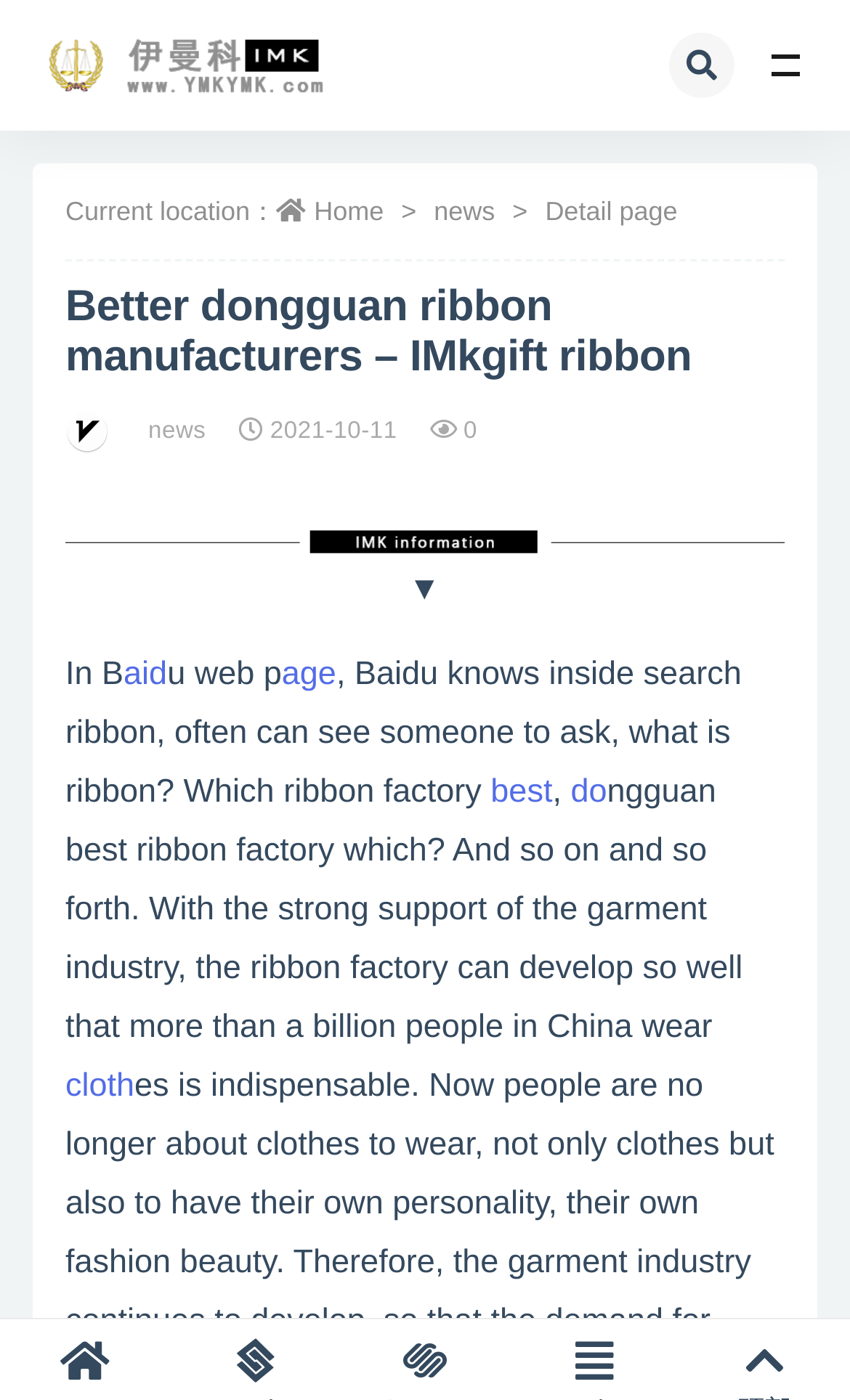Based on the element description PVC Rubber, identify the bounding box coordinates for the UI element. The coordinates should be in the format (top-left x, top-left y, bottom-right x, bottom-right y) and within the 0 to 1 range.

[0.1, 0.38, 0.353, 0.426]